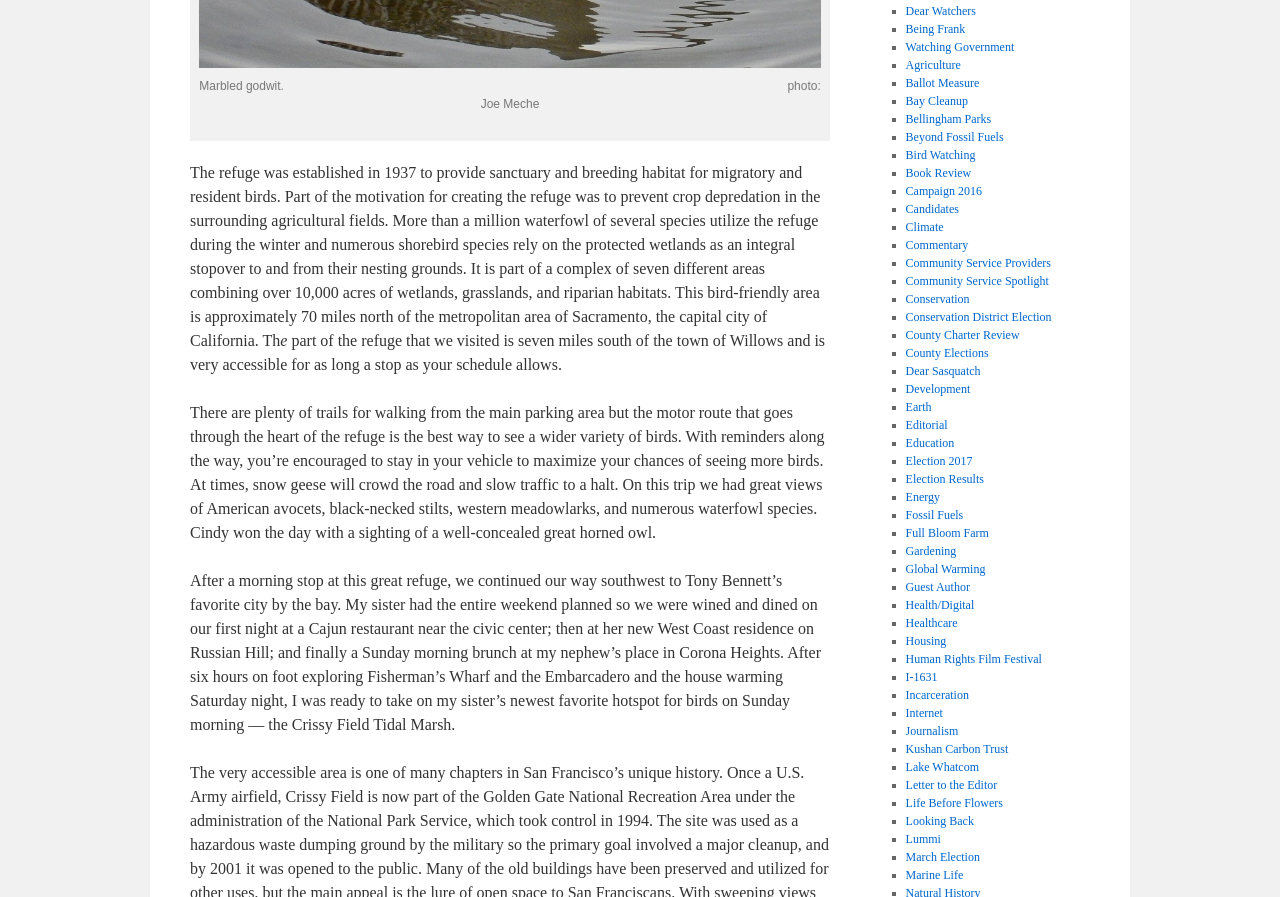Where is the bird refuge located?
Use the image to give a comprehensive and detailed response to the question.

The text mentions that the refuge is approximately 70 miles north of Sacramento, which is the capital city of California, indicating that the refuge is located in California.